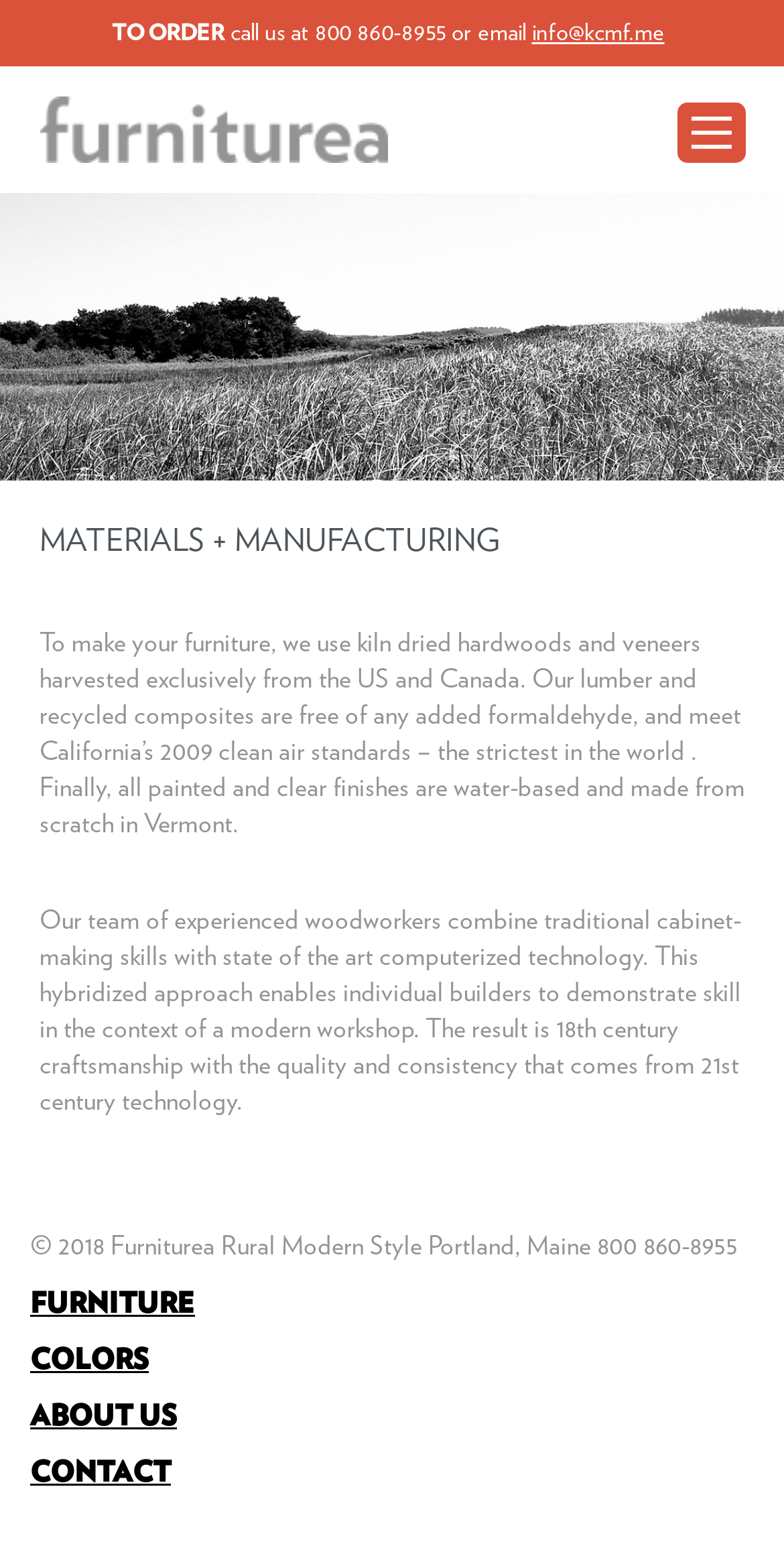Answer succinctly with a single word or phrase:
Where are the painted and clear finishes made?

Vermont